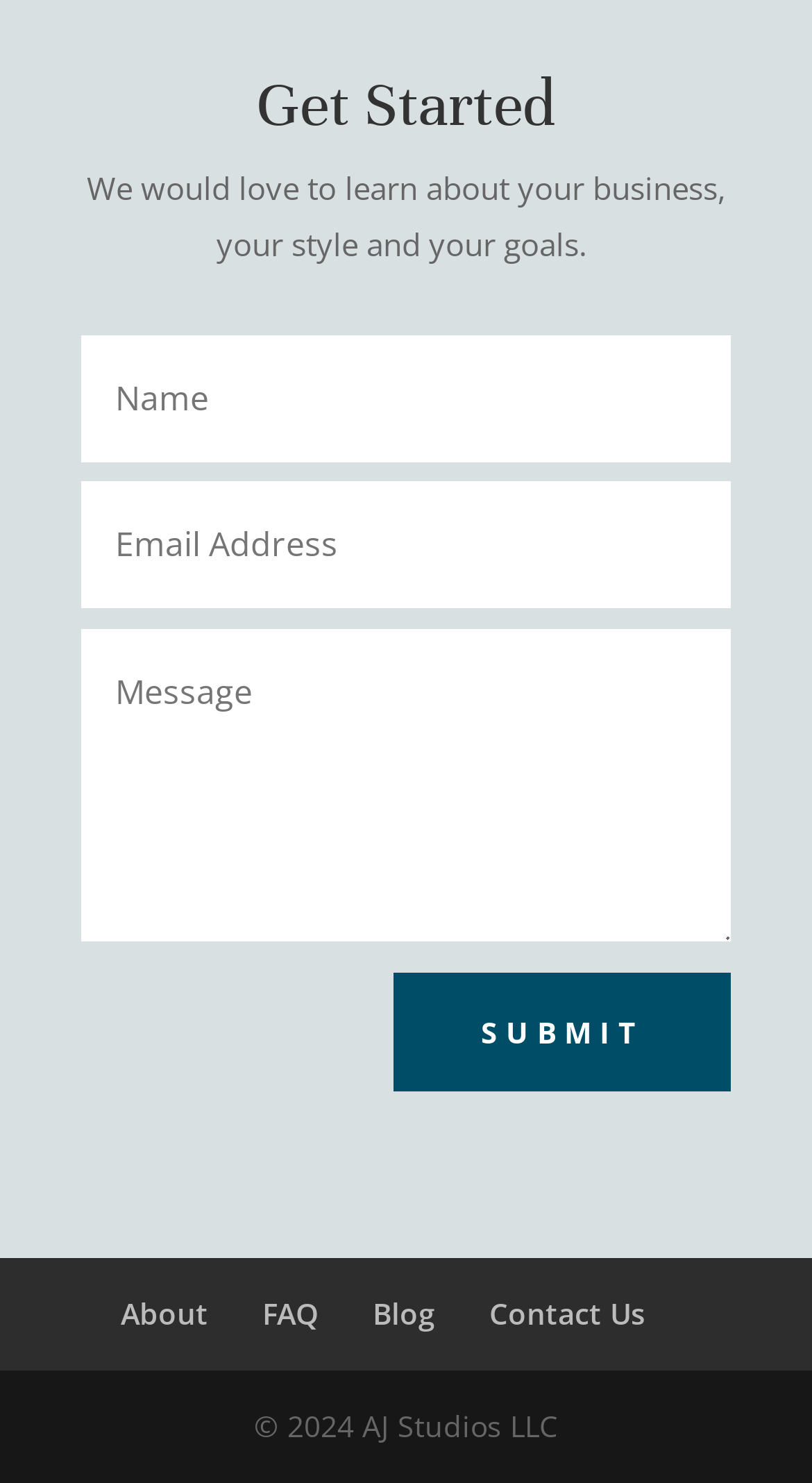Provide the bounding box coordinates of the HTML element this sentence describes: "name="et_pb_contact_email_0" placeholder="Email Address"". The bounding box coordinates consist of four float numbers between 0 and 1, i.e., [left, top, right, bottom].

[0.101, 0.325, 0.9, 0.41]